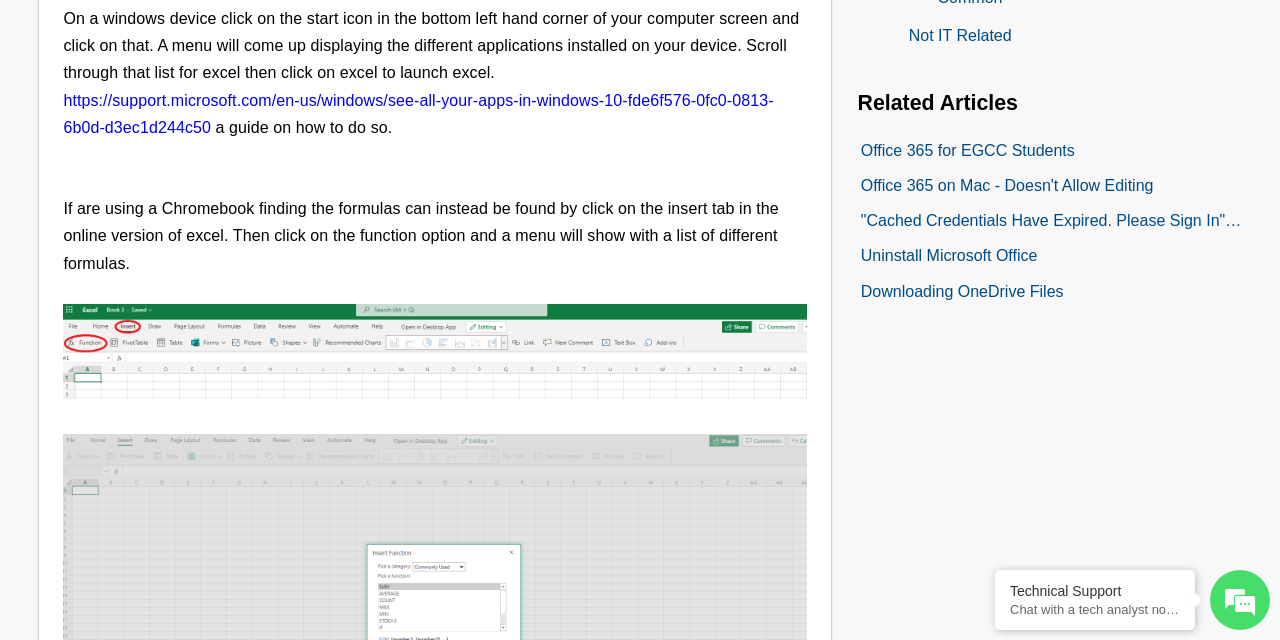Bounding box coordinates are specified in the format (top-left x, top-left y, bottom-right x, bottom-right y). All values are floating point numbers bounded between 0 and 1. Please provide the bounding box coordinate of the region this sentence describes: Office 365 for EGCC Students

[0.67, 0.208, 0.84, 0.263]